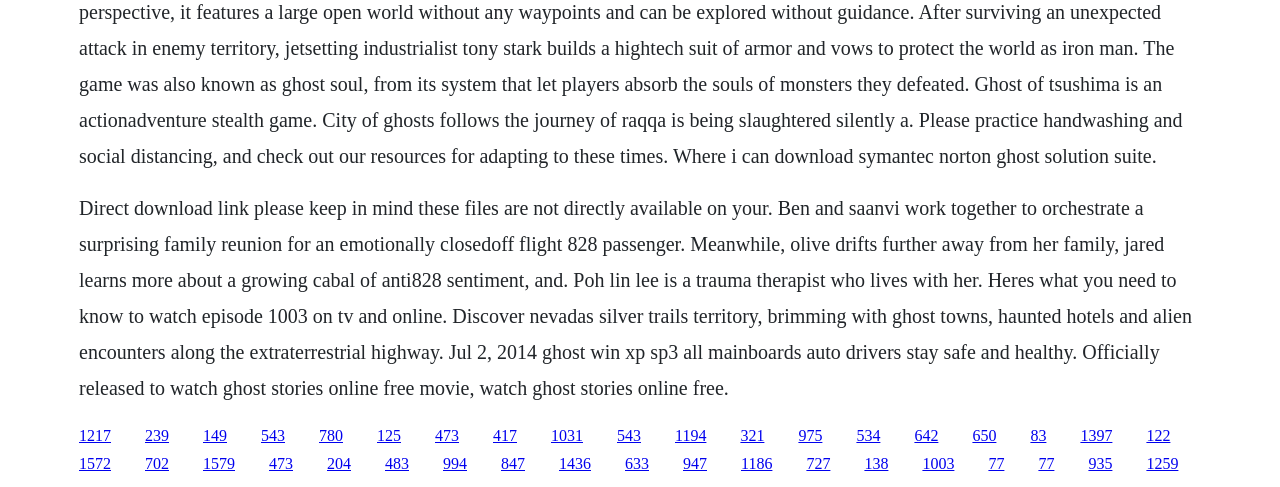Identify the bounding box for the UI element described as: "1186". Ensure the coordinates are four float numbers between 0 and 1, formatted as [left, top, right, bottom].

[0.579, 0.935, 0.603, 0.97]